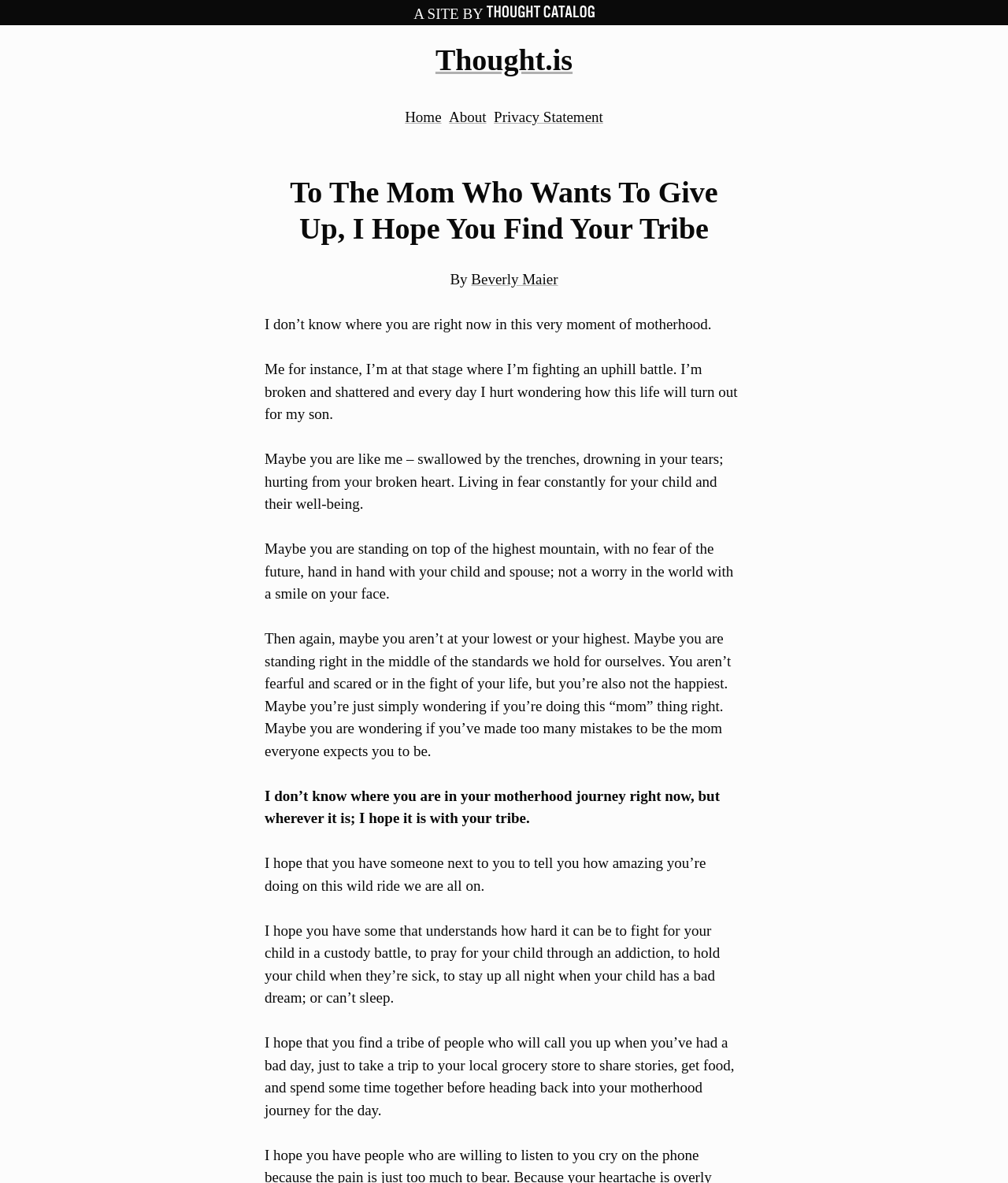What is the purpose of the article?
Refer to the image and respond with a one-word or short-phrase answer.

To comfort and encourage mothers